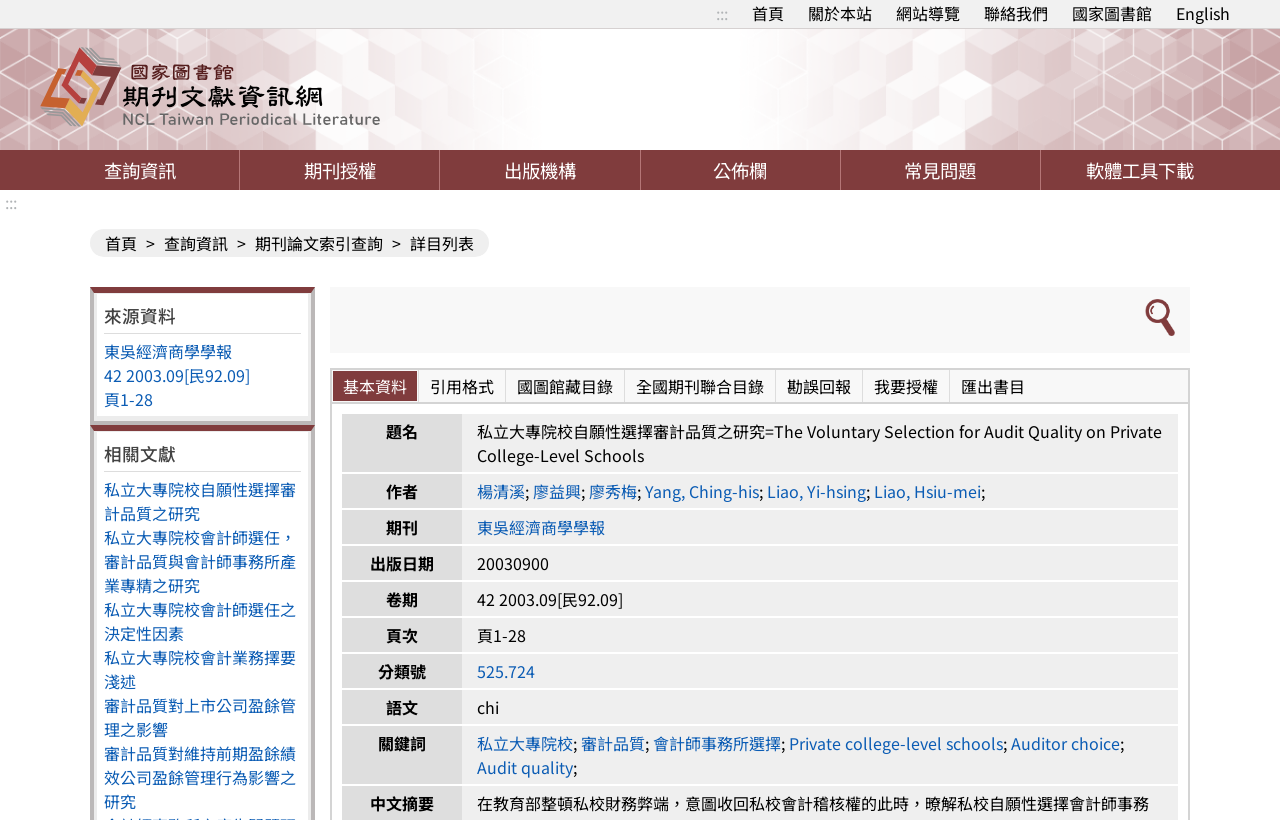Please determine the bounding box coordinates for the element that should be clicked to follow these instructions: "extend the search".

[0.895, 0.362, 0.918, 0.419]